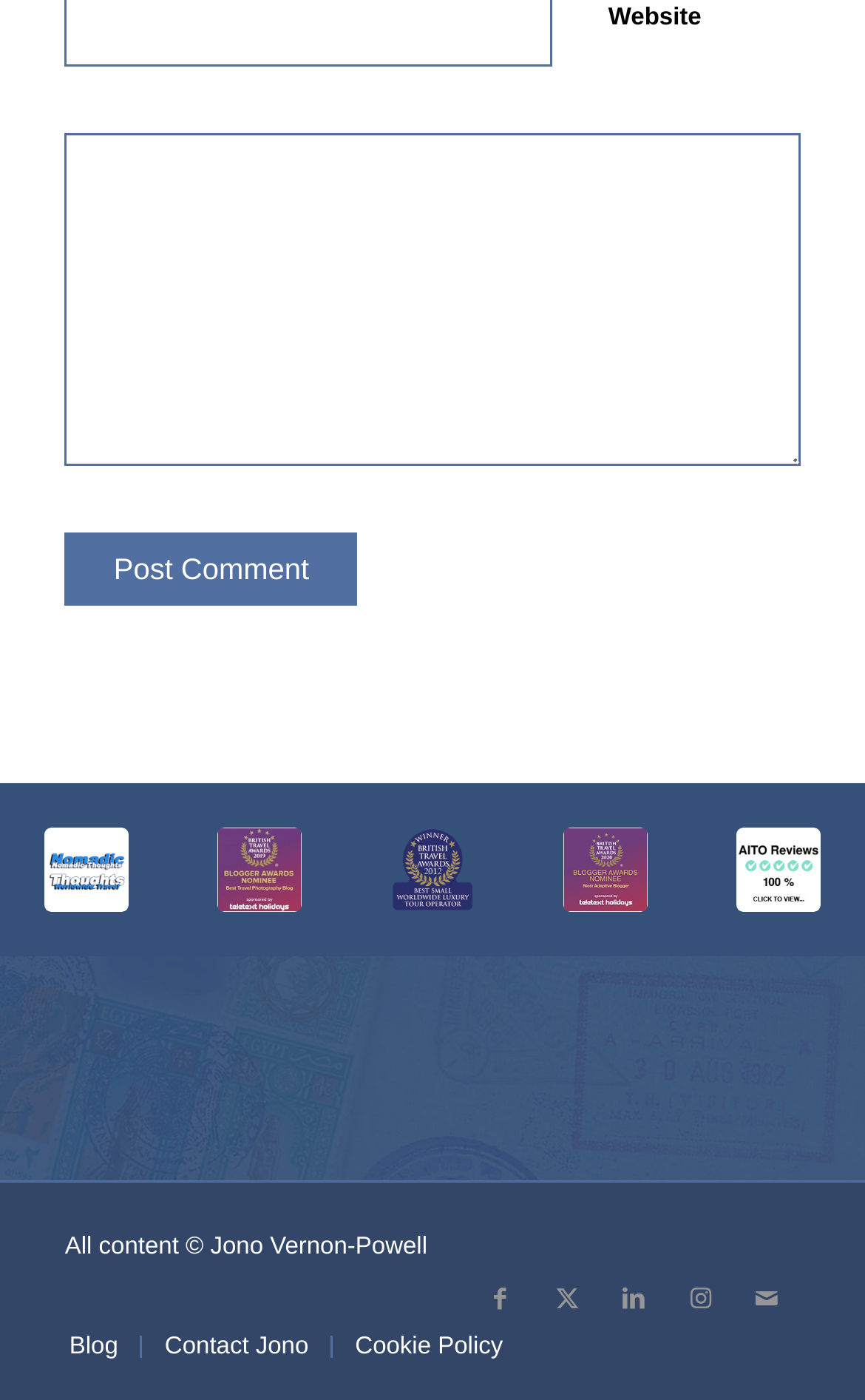Provide a thorough and detailed response to the question by examining the image: 
What is the copyright information?

I found the copyright information at the bottom of the webpage, which states 'All content © Jono Vernon-Powell'. This indicates that the content on the webpage is owned by Jono Vernon-Powell.